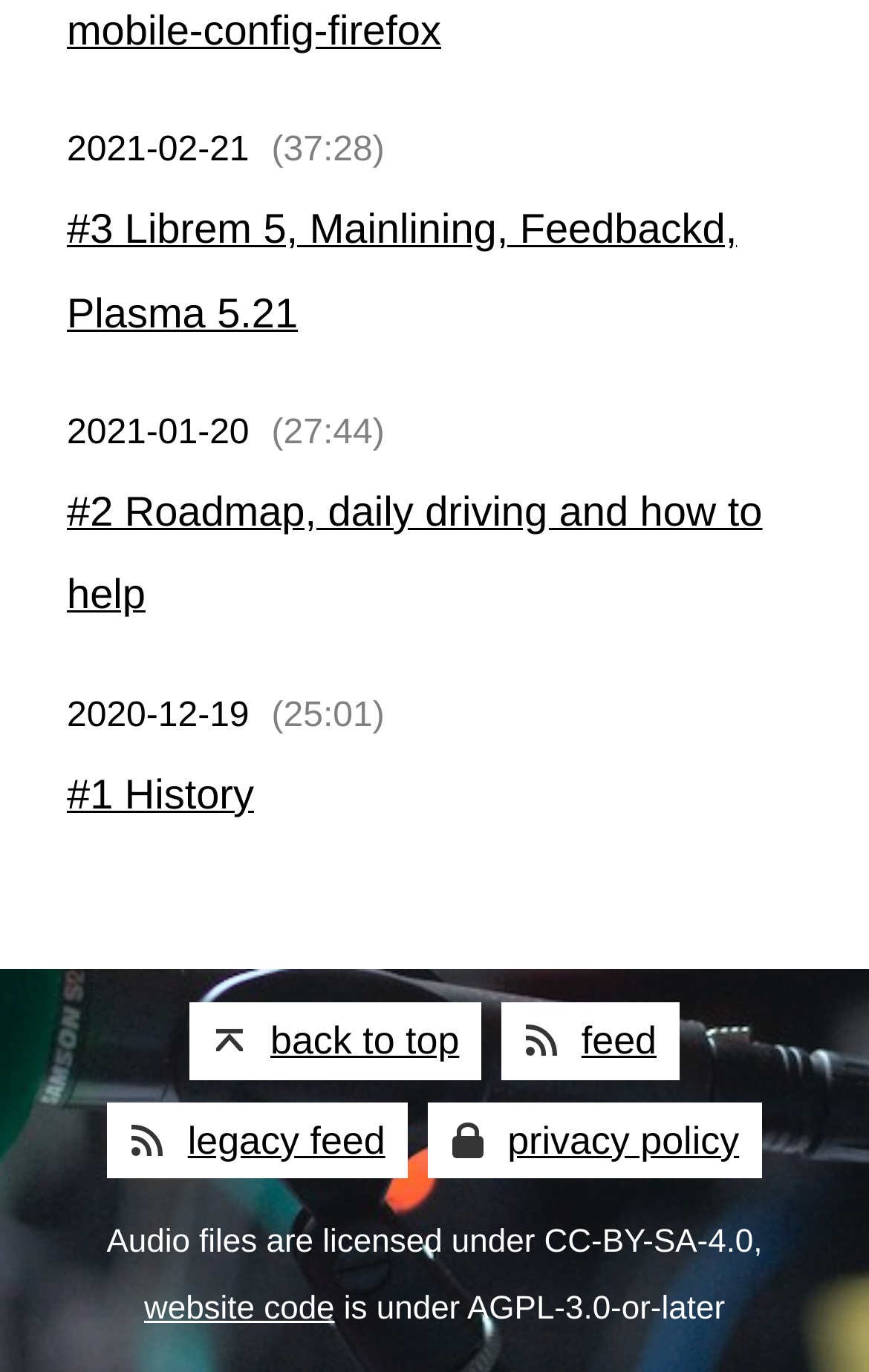Please locate the clickable area by providing the bounding box coordinates to follow this instruction: "go to the daily driving and how to help page".

[0.077, 0.356, 0.877, 0.45]